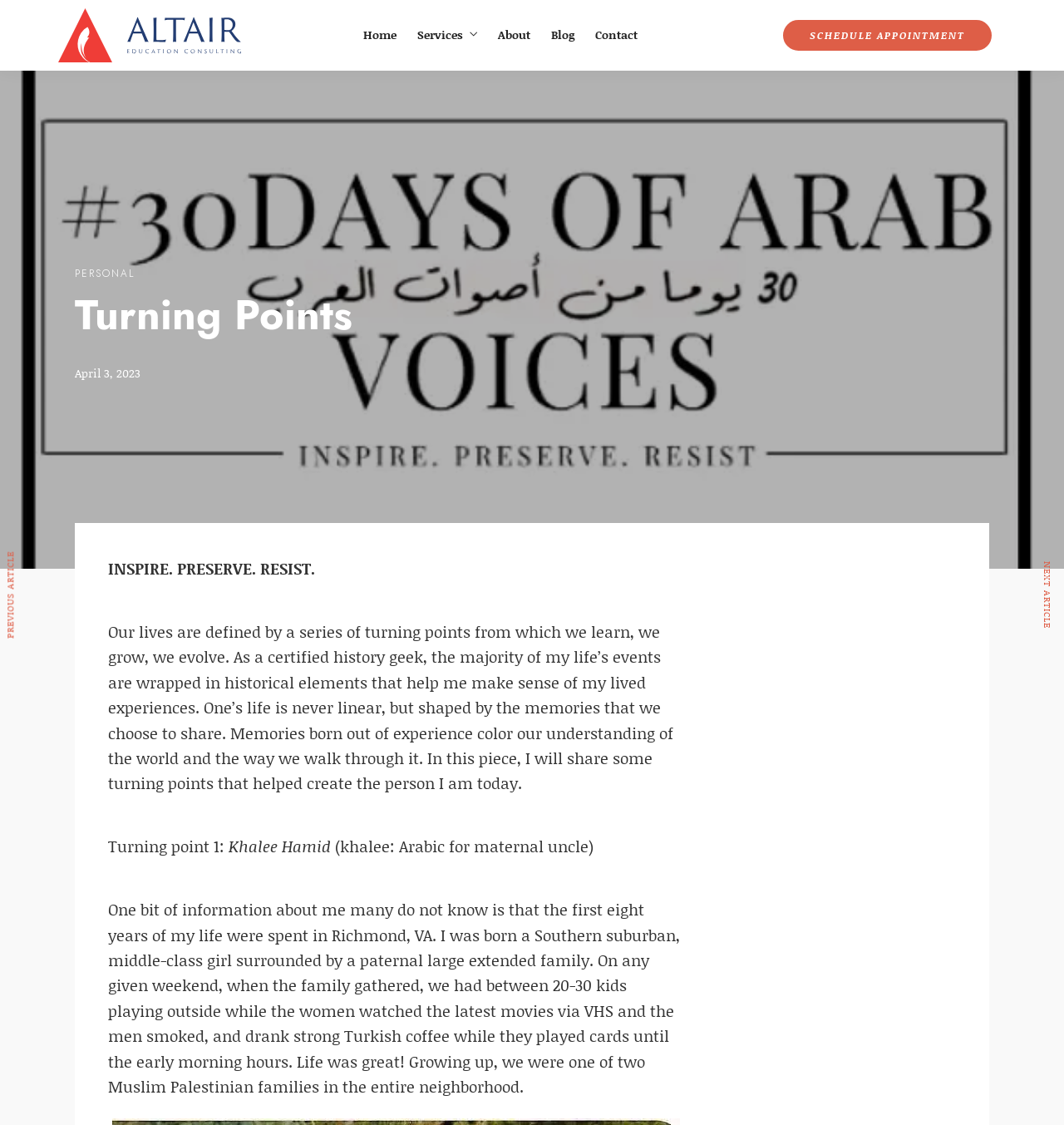Generate a thorough explanation of the webpage's elements.

This webpage is about Altair Education Consulting, LLC, and its founder, a certified history geek. The page is divided into several sections. At the top, there is a navigation menu with links to "Home", "Services", "About", "Blog", and "Contact". Below the navigation menu, there is a logo of Altair Education Consulting, LLC, and a call-to-action button "SCHEDULE APPOINTMENT".

The main content of the page is divided into two columns. The left column has a heading "Turning Points" and a subheading "INSPIRE. PRESERVE. RESIST." followed by a paragraph of text describing the importance of turning points in one's life. Below this, there is a section about the founder's life, including their childhood in Richmond, VA, and their experiences as a first-generation Palestinian-American Muslim.

The right column has a section about the services offered by Altair Education Consulting, LLC, including workshops, curriculum development, student advocacy, keynote speaking, and 1:1 consultation. Below this, there is a section about contacting the company, including an email address, physical address, phone number, and links to social media profiles.

At the bottom of the page, there is a footer section with links to "FAQ", "Privacy Policy", and a copyright notice. There is also a small icon of a magnifying glass at the bottom right corner of the page.

Throughout the page, there are several images, including the logo of Altair Education Consulting, LLC, and a white version of the logo. There are also several links to other articles and resources, including "Life lessons I learned from Pele" and "Harnessing the Power of Visual Learning: Using Images to Teach Palestine".